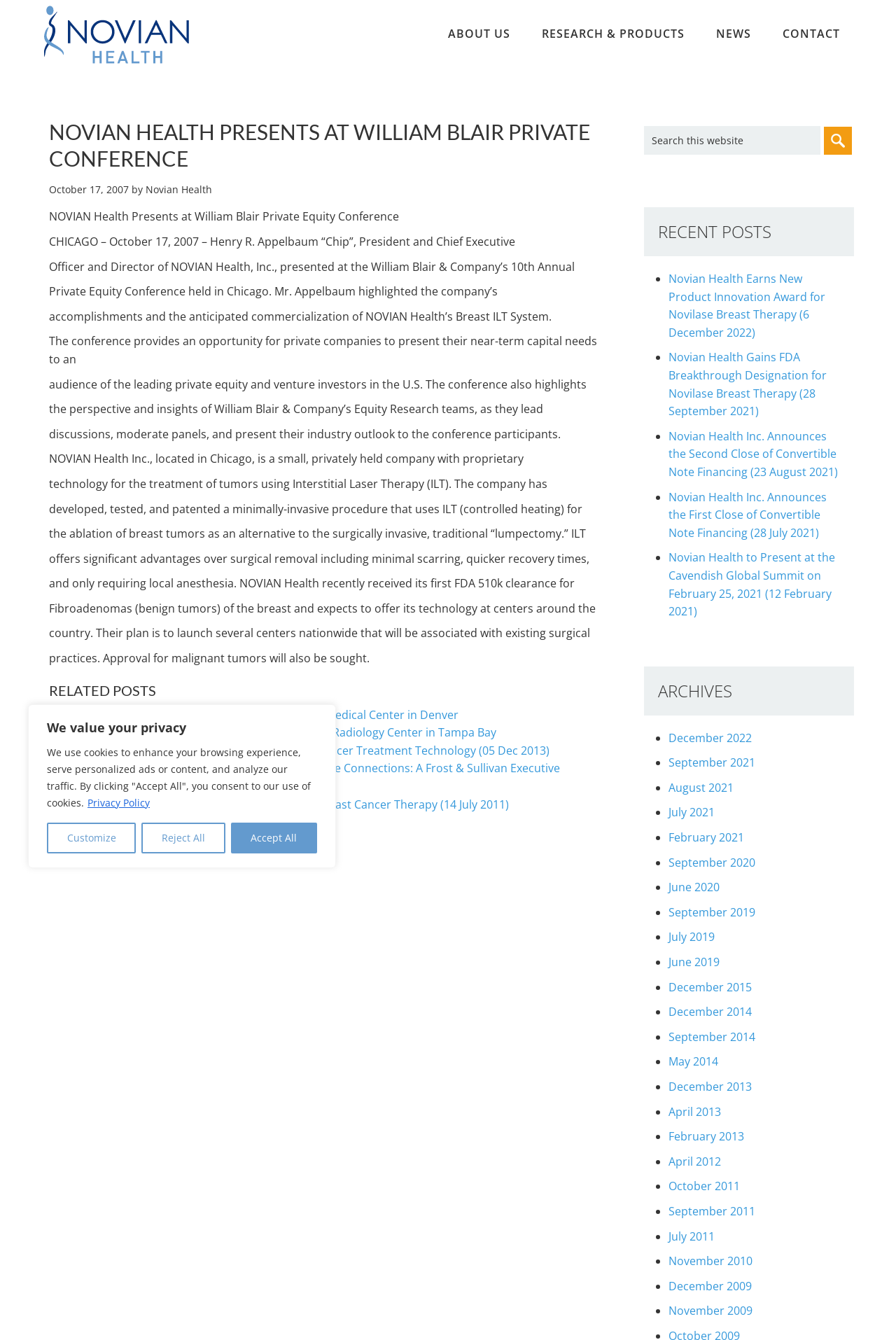Please answer the following question using a single word or phrase: What is the type of tumors mentioned in the article?

Breast tumors